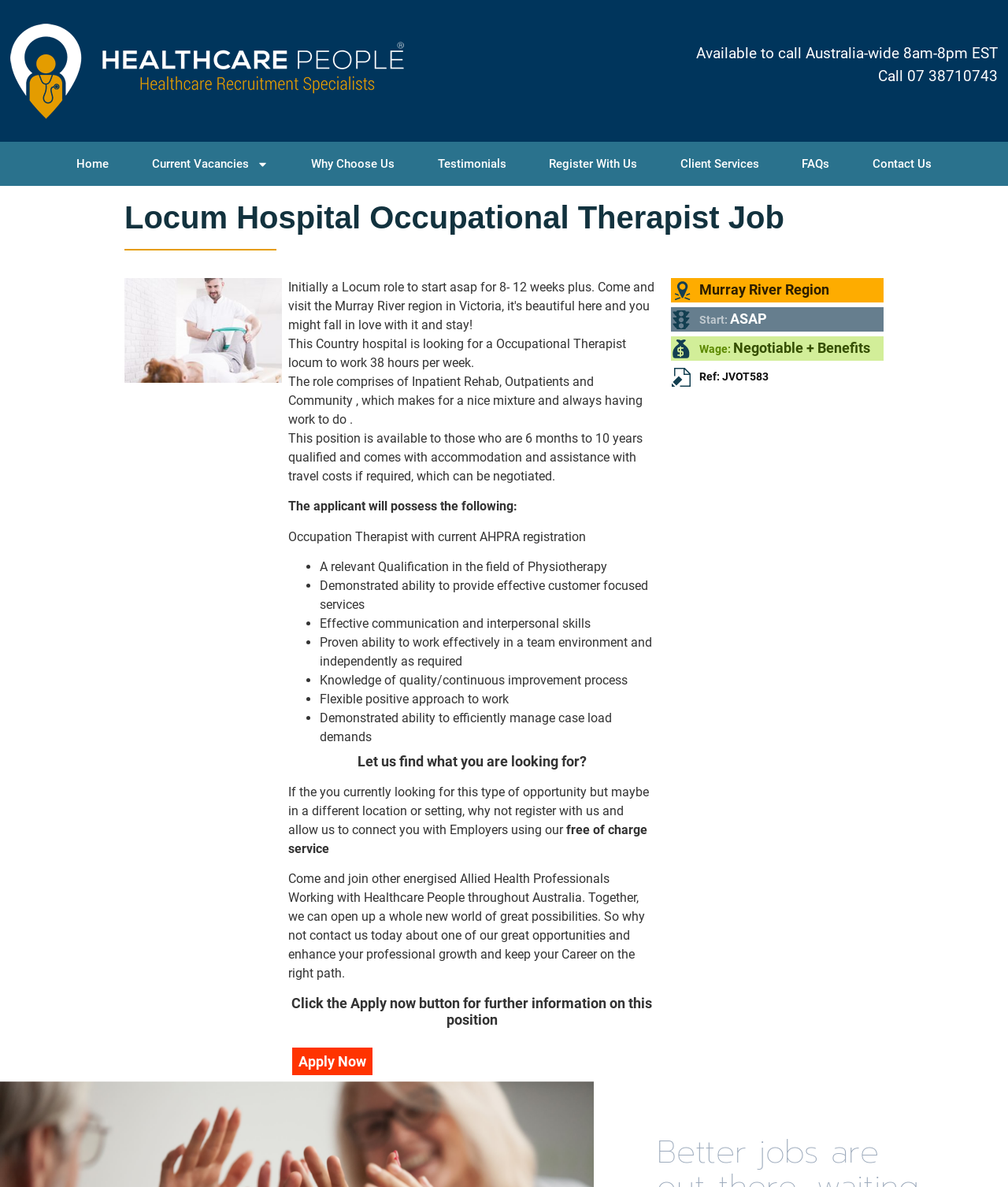What is the application process for the job?
Based on the visual details in the image, please answer the question thoroughly.

The application process for the job is to click the 'Apply Now' button, which is located at the bottom of the webpage, to get further information on the position and to submit an application.